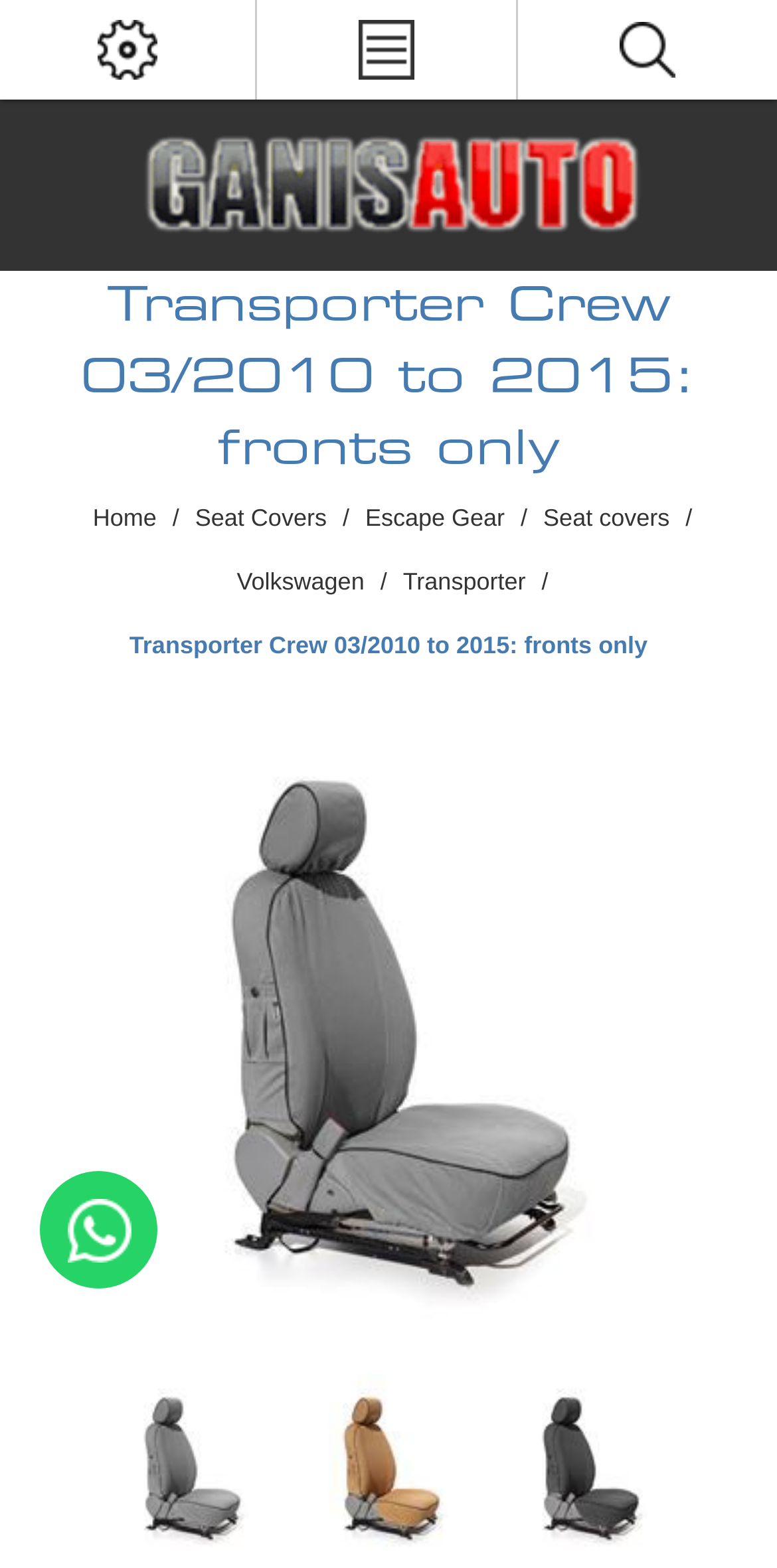Given the element description: "Transporter", predict the bounding box coordinates of the UI element it refers to, using four float numbers between 0 and 1, i.e., [left, top, right, bottom].

[0.513, 0.362, 0.682, 0.38]